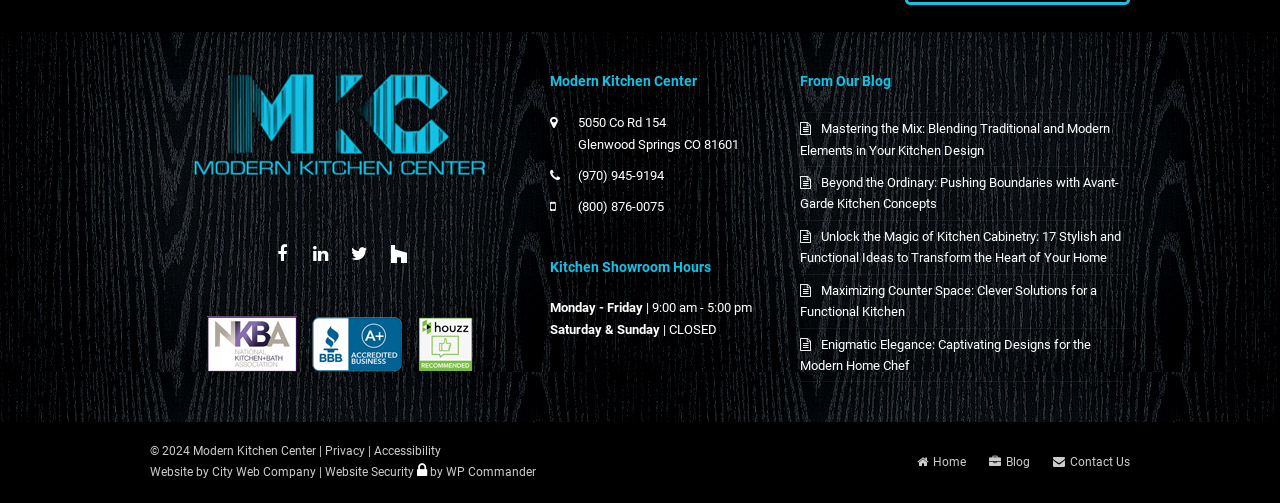Provide a one-word or brief phrase answer to the question:
What are the hours of operation for Saturday and Sunday?

CLOSED